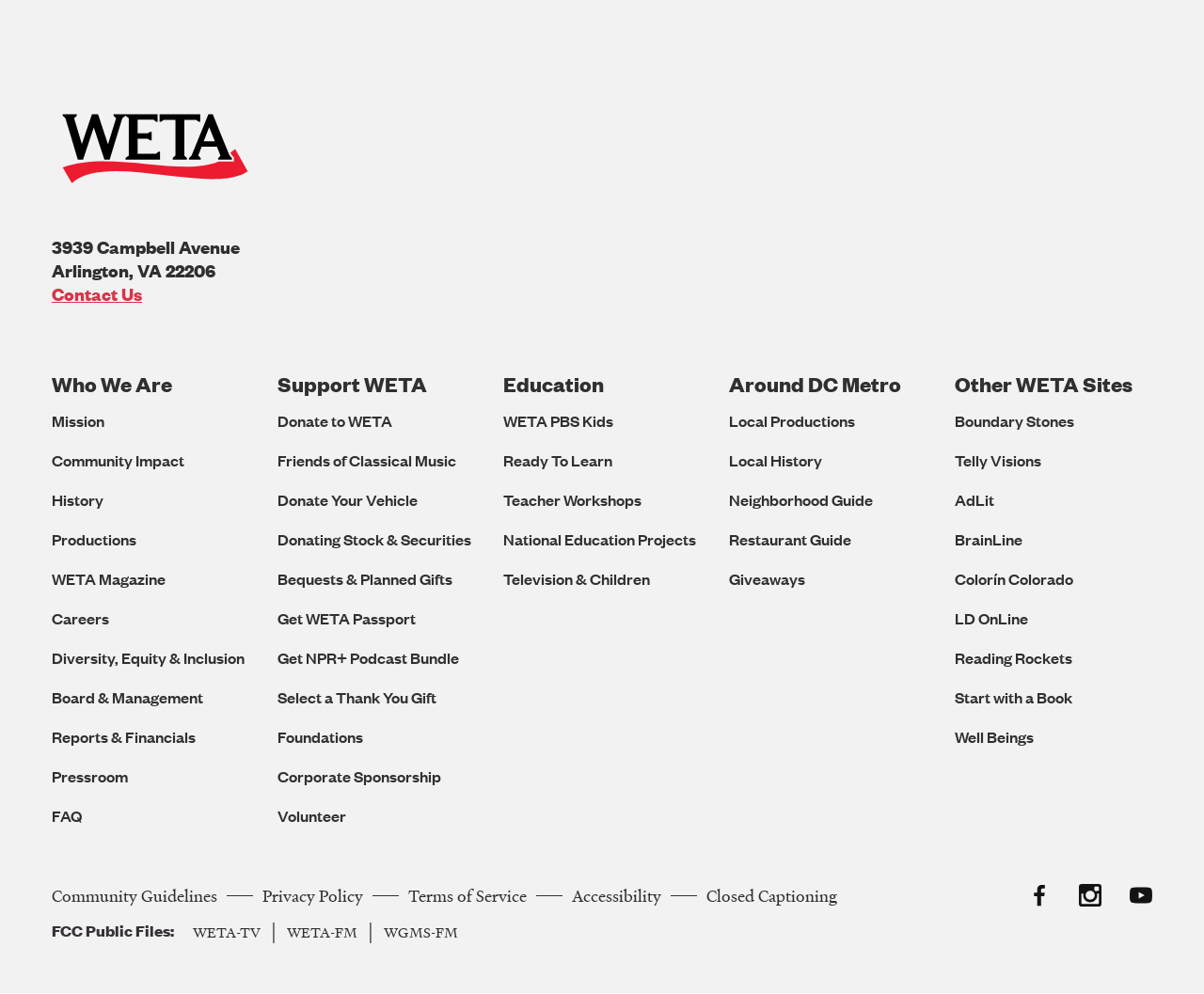What type of content is available on the 'WETA PBS Kids' webpage?
Look at the image and provide a detailed response to the question.

I made an educated guess about the type of content on the 'WETA PBS Kids' webpage based on the context of the 'Education' section and the fact that it's a PBS Kids webpage, which is known for providing educational content for children.